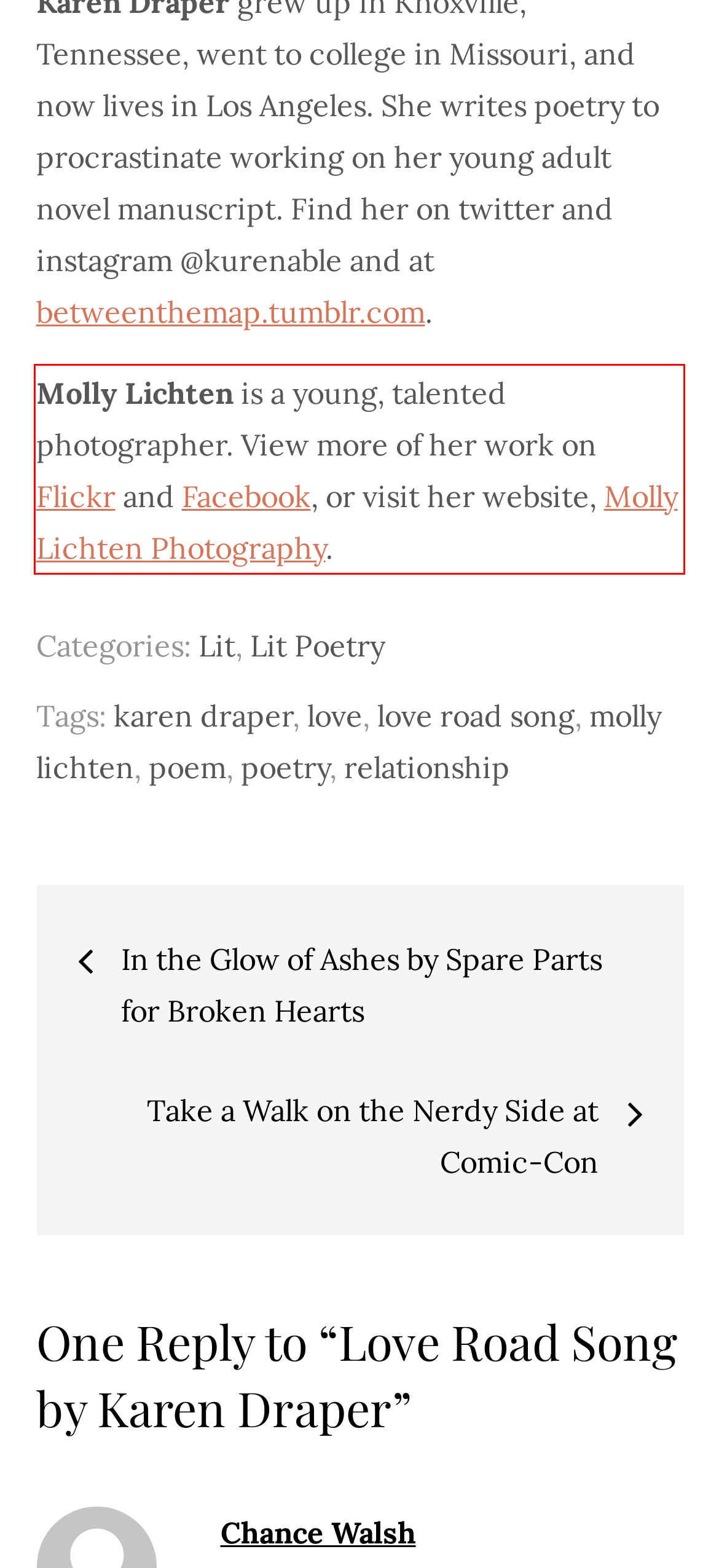In the screenshot of the webpage, find the red bounding box and perform OCR to obtain the text content restricted within this red bounding box.

Molly Lichten is a young, talented photographer. View more of her work on Flickr and Facebook, or visit her website, Molly Lichten Photography.